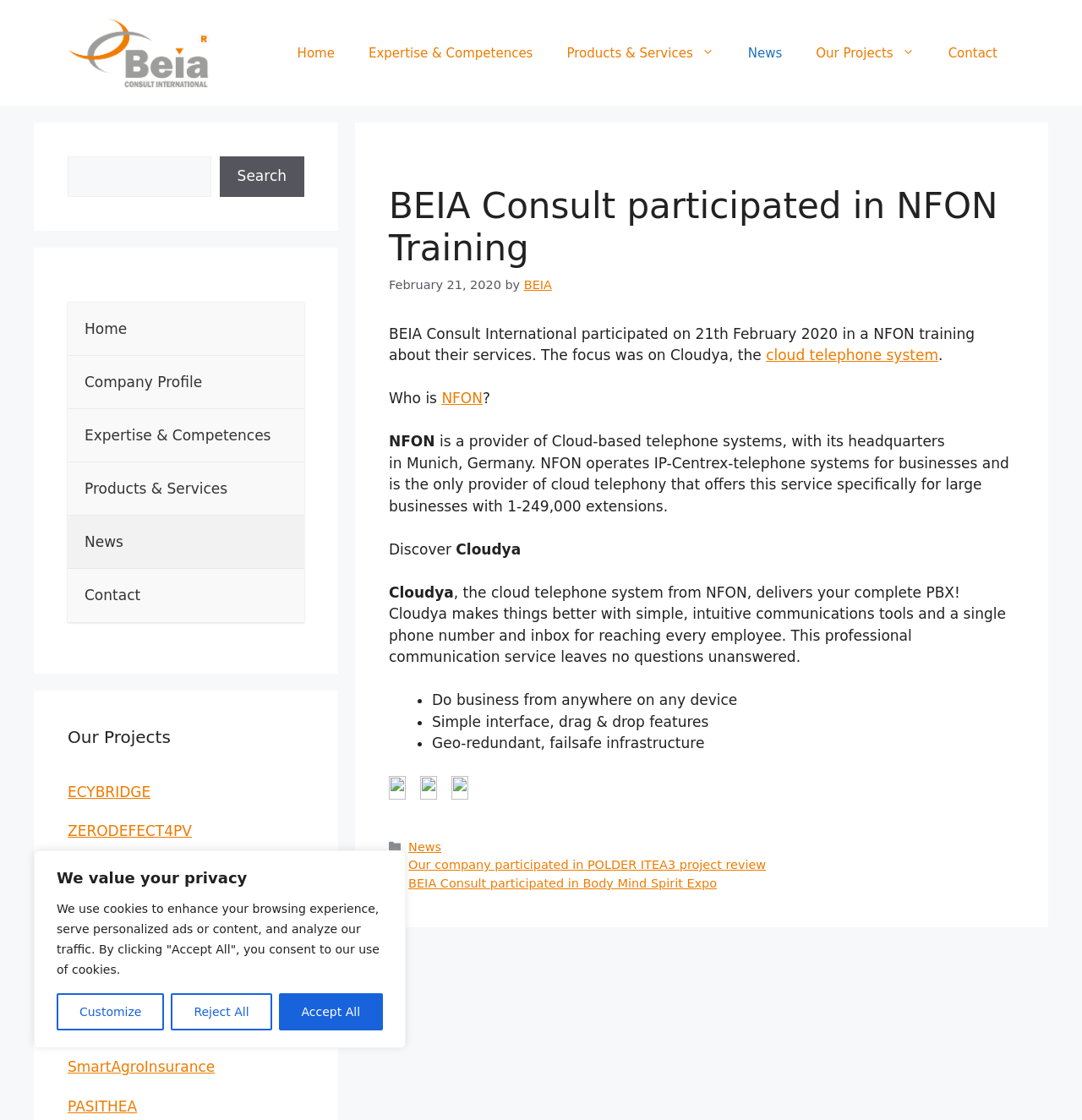Extract the main heading text from the webpage.

BEIA Consult participated in NFON Training